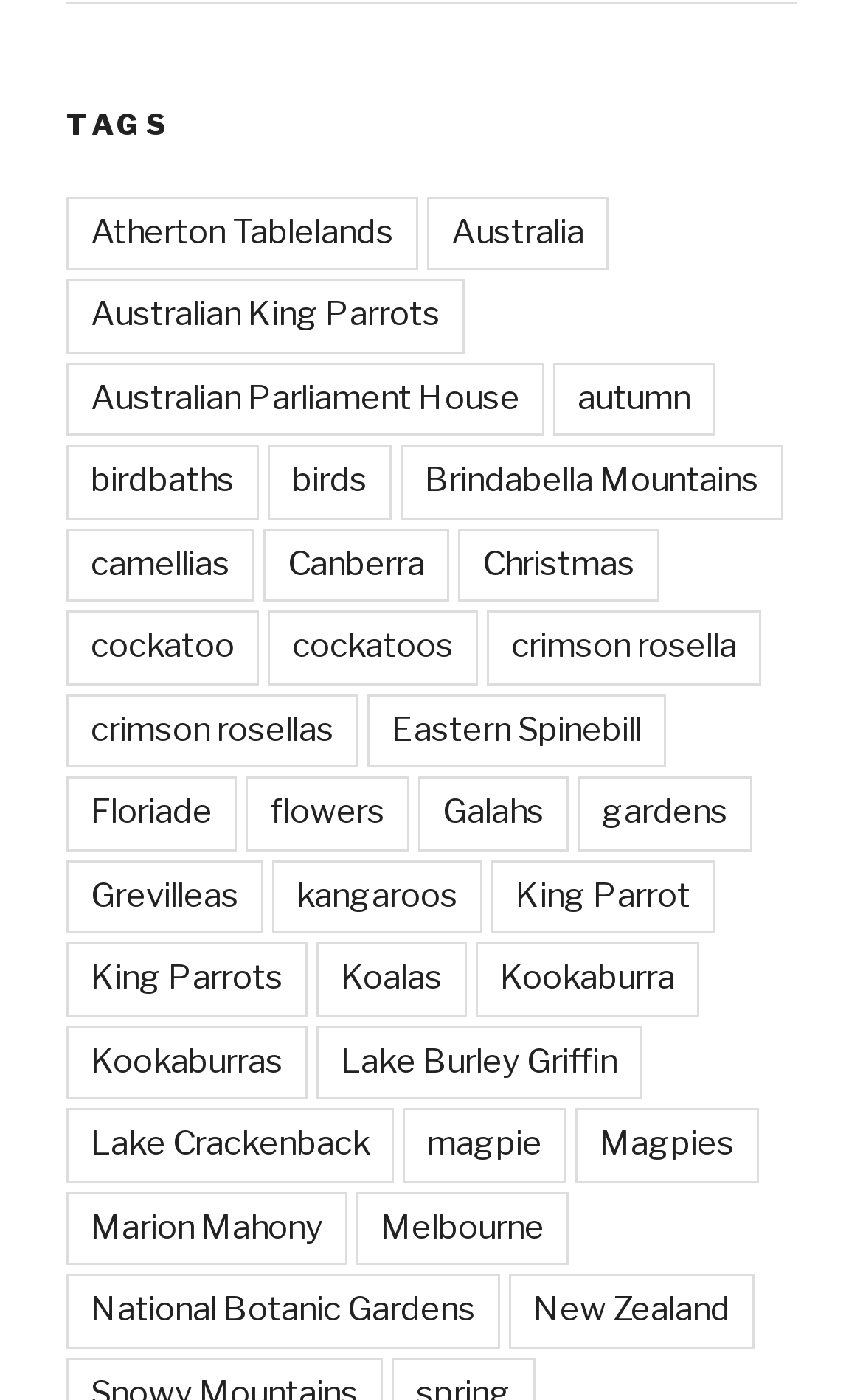Based on the element description, predict the bounding box coordinates (top-left x, top-left y, bottom-right x, bottom-right y) for the UI element in the screenshot: Christmas

[0.531, 0.377, 0.764, 0.43]